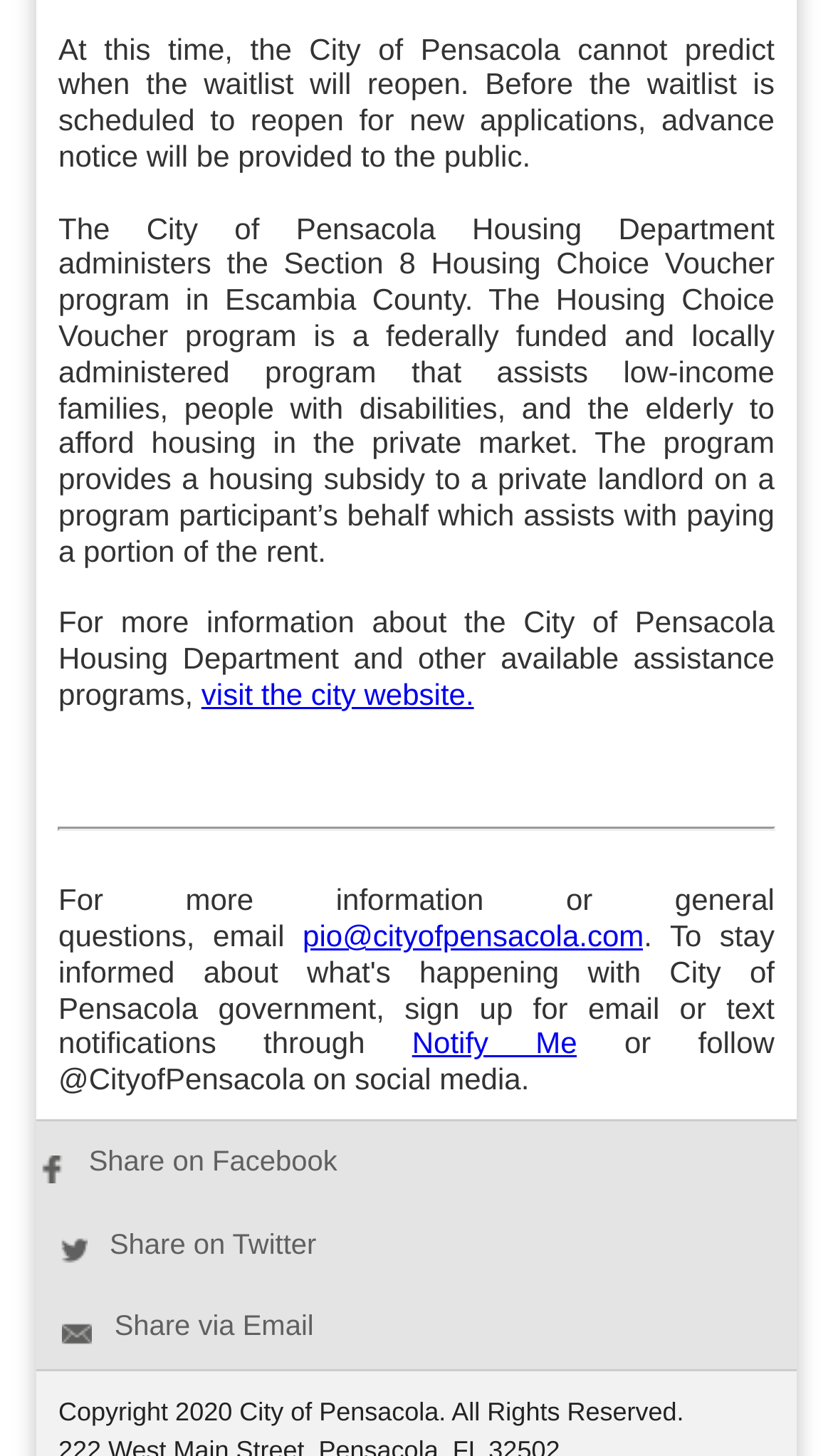How can one get more information about the City of Pensacola Housing Department?
Could you answer the question with a detailed and thorough explanation?

The answer can be found in the third paragraph of the webpage, which states 'For more information about the City of Pensacola Housing Department and other available assistance programs, visit the city website.' This suggests that one can get more information about the City of Pensacola Housing Department by visiting the city's website.